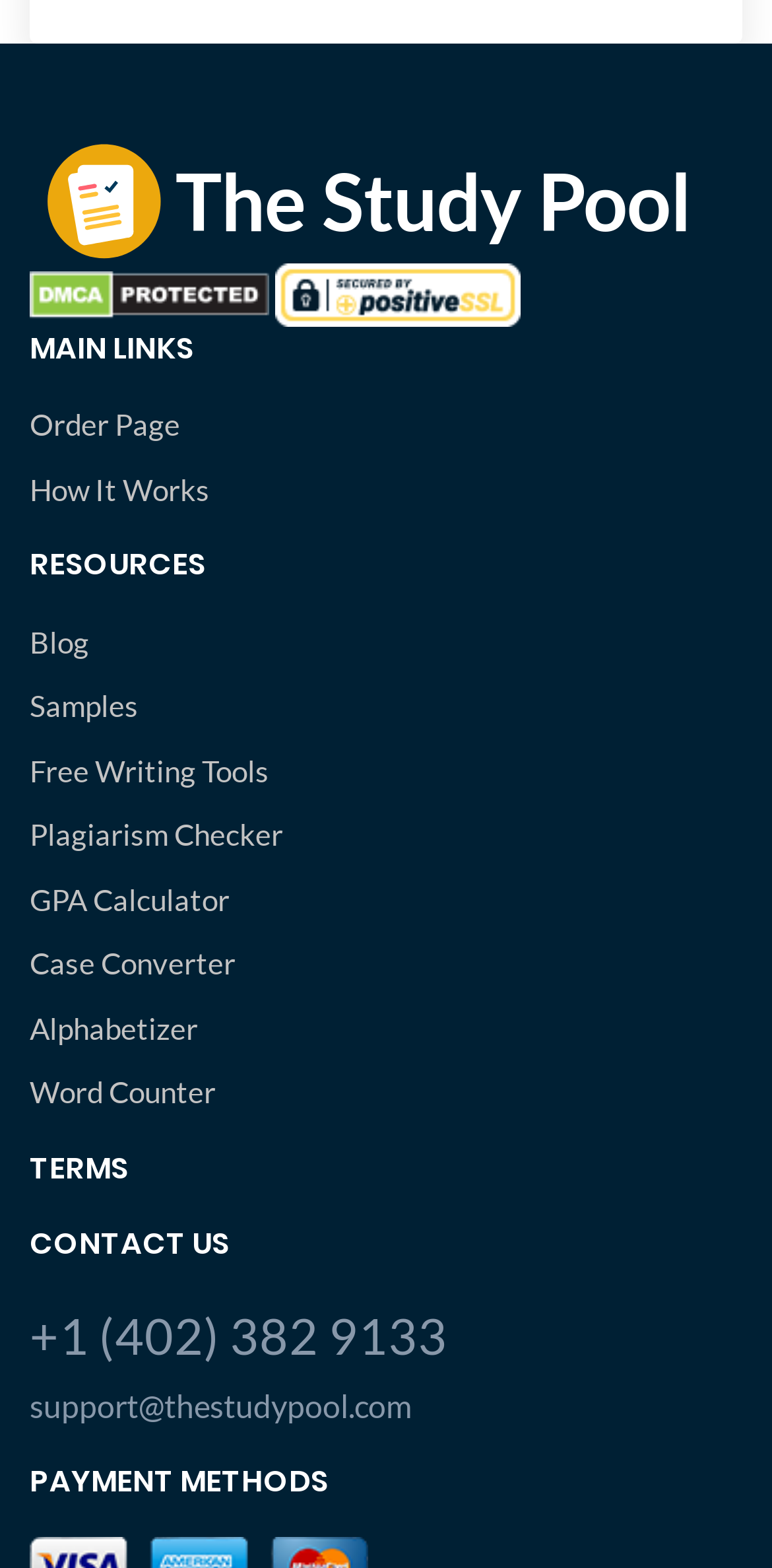Can you show the bounding box coordinates of the region to click on to complete the task described in the instruction: "Contact Isabell Rothkopf"?

None